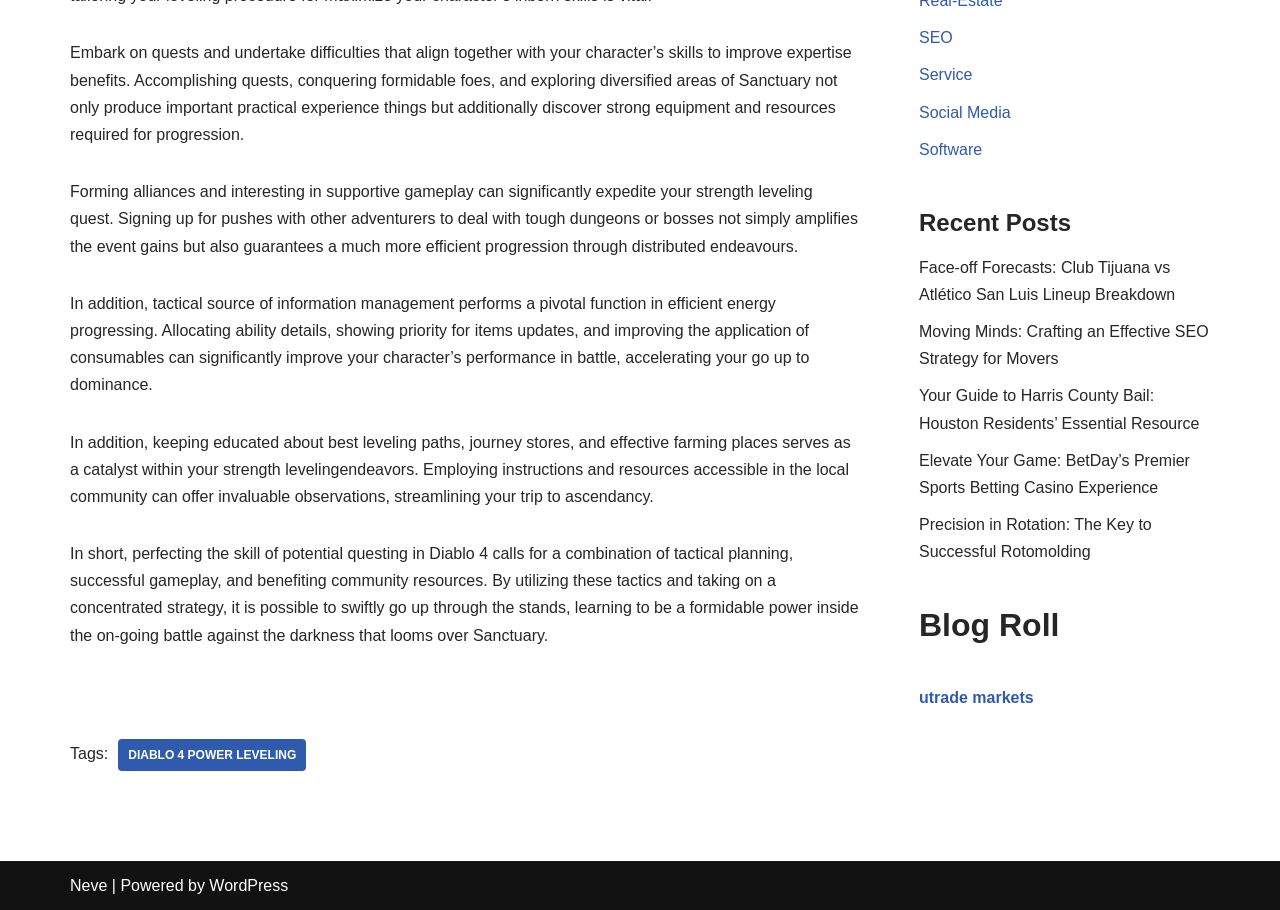Provide the bounding box coordinates of the HTML element described by the text: "utrade markets".

[0.718, 0.757, 0.808, 0.776]